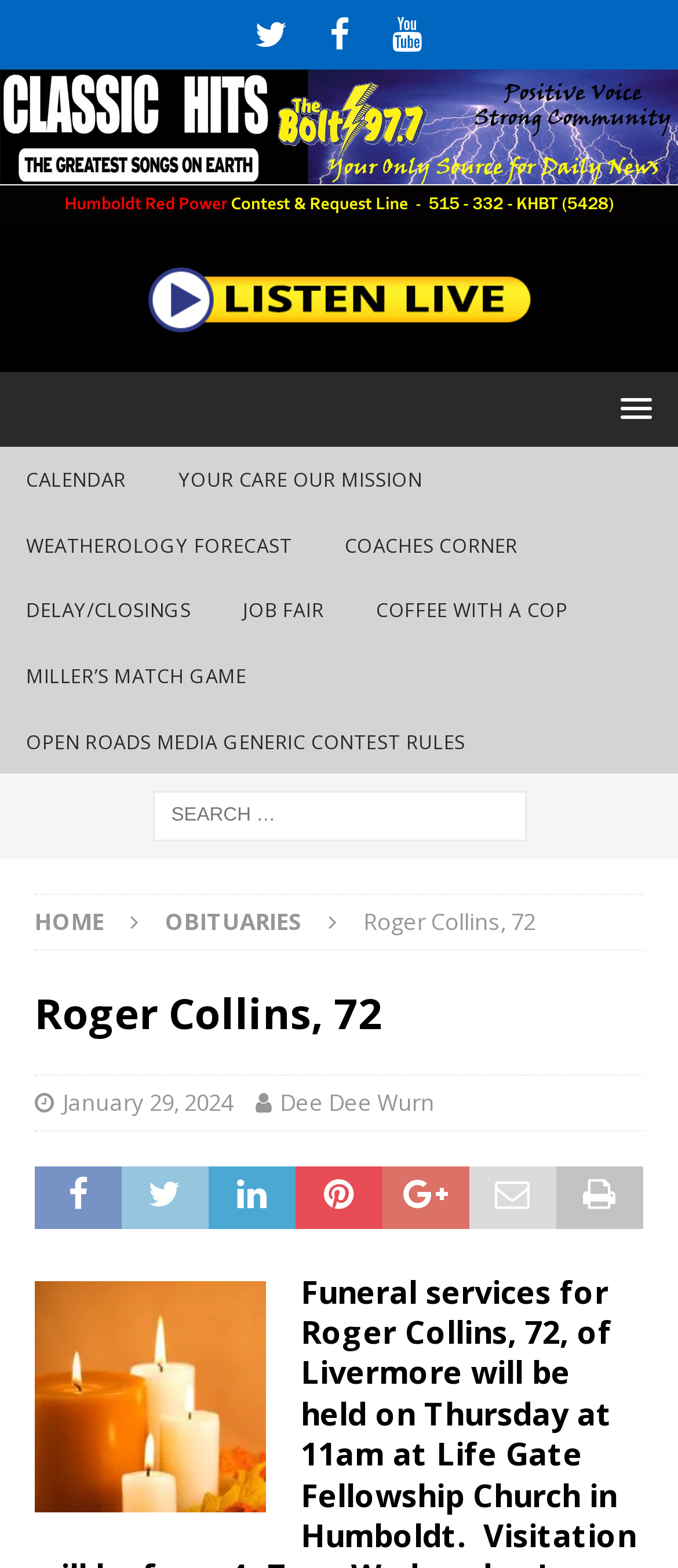Use a single word or phrase to answer the question:
What is the age of Roger Collins?

72